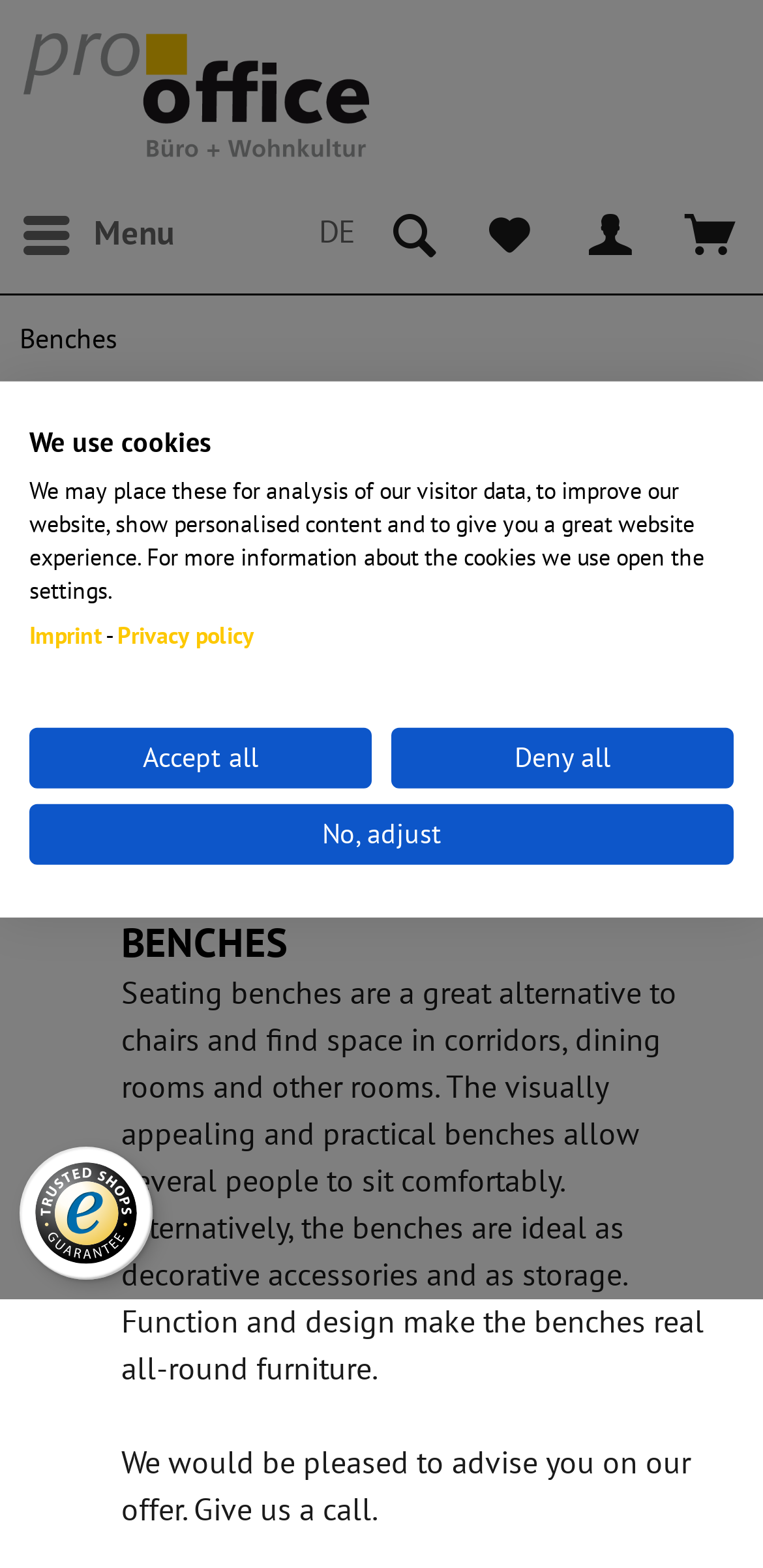Please provide the bounding box coordinate of the region that matches the element description: Shopping cart 0 €0.00 *. Coordinates should be in the format (top-left x, top-left y, bottom-right x, bottom-right y) and all values should be between 0 and 1.

[0.867, 0.125, 0.969, 0.175]